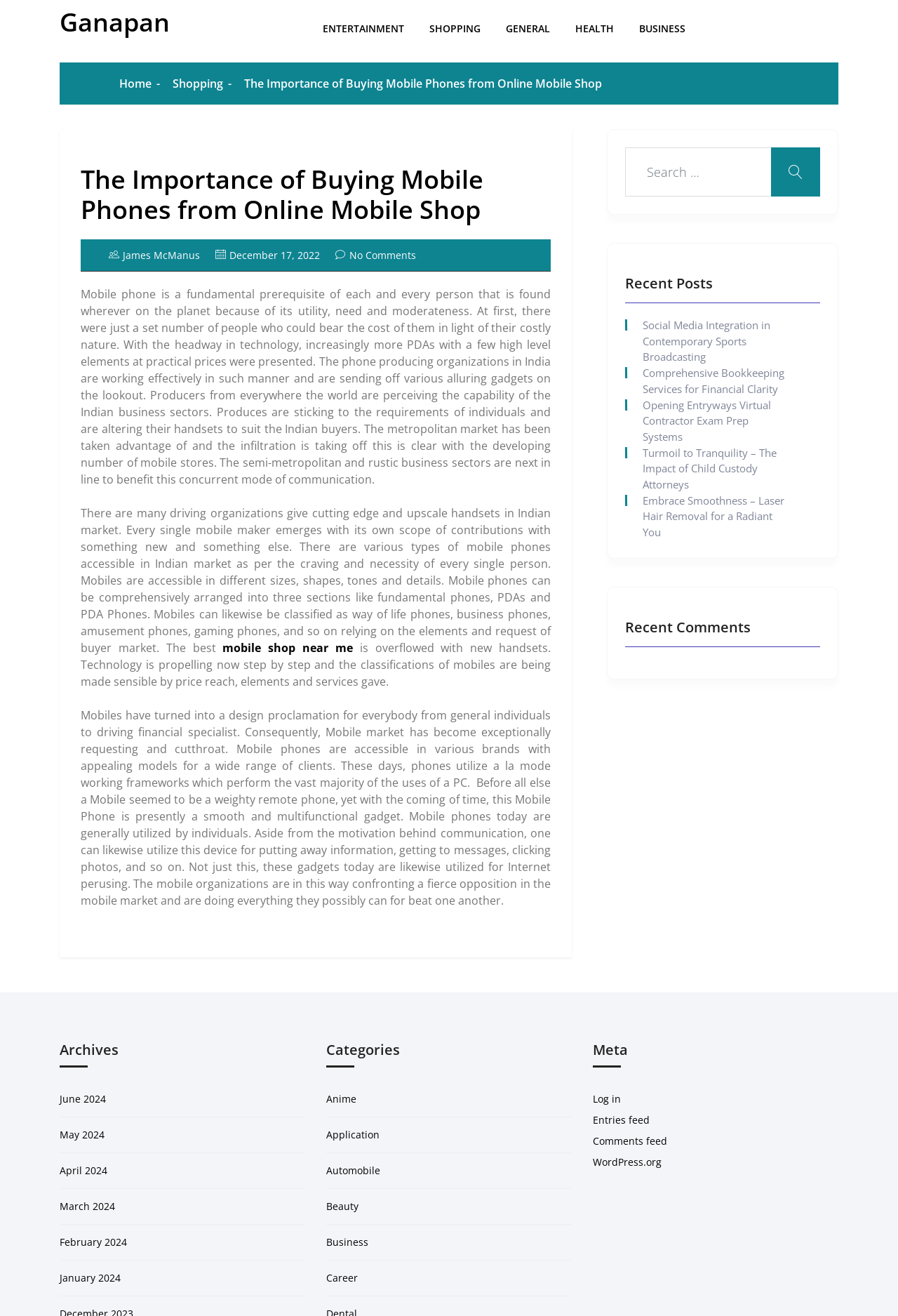Use a single word or phrase to answer this question: 
What is the name of the website?

Ganapan